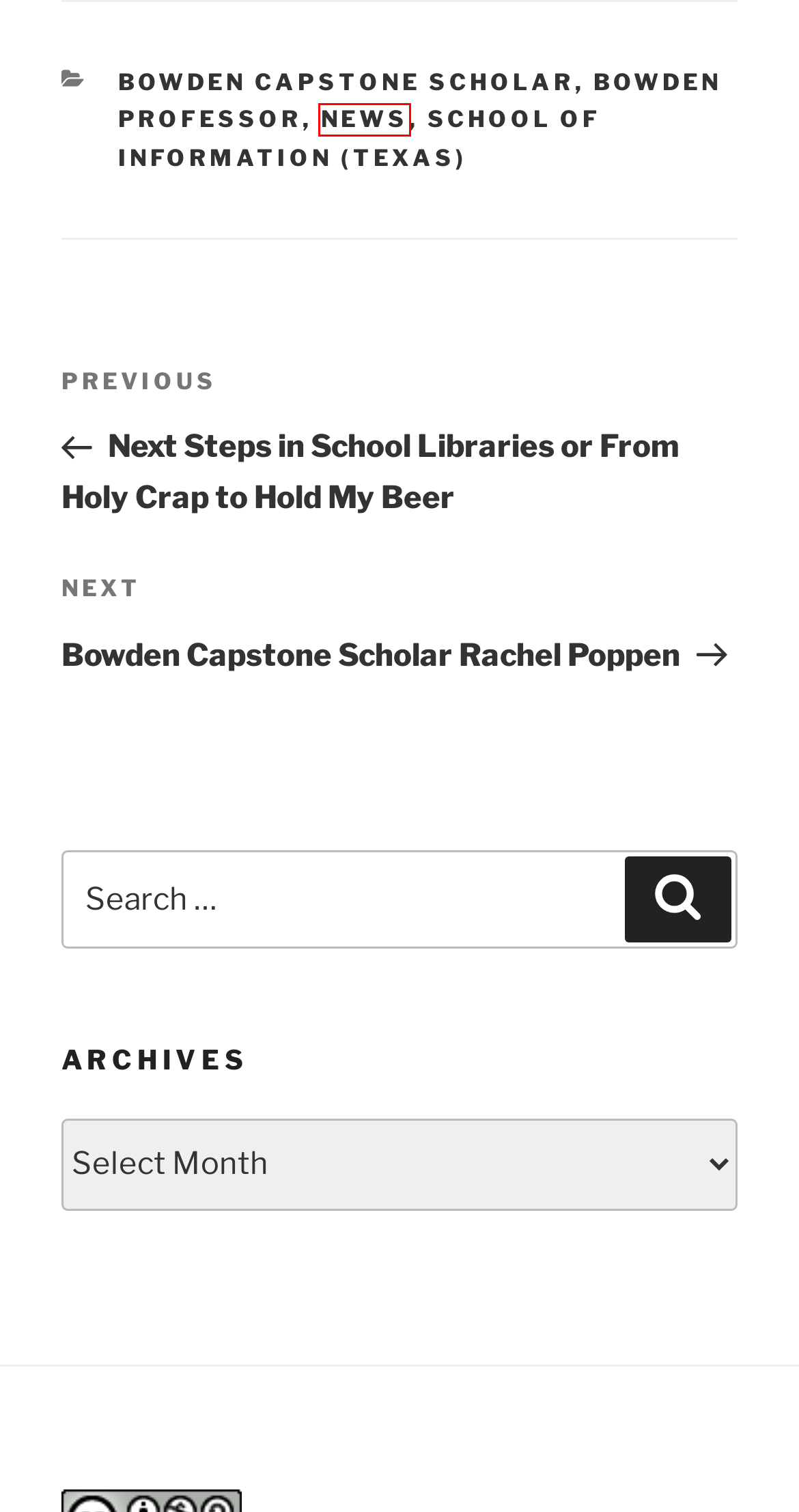Examine the screenshot of a webpage with a red rectangle bounding box. Select the most accurate webpage description that matches the new webpage after clicking the element within the bounding box. Here are the candidates:
A. News – R. David Lankes
B. Bowden Capstone Scholar Rachel Poppen – R. David Lankes
C. Bowden Professor – R. David Lankes
D. Next Steps in School Libraries or From Holy Crap to Hold My Beer – R. David Lankes
E. School of Information (Texas) – R. David Lankes
F. Blog Tool, Publishing Platform, and CMS – WordPress.org
G. R. David Lankes – Scholar | Speaker | Writer | Teacher | Advocate
H. Bowden Capstone Scholar – R. David Lankes

A